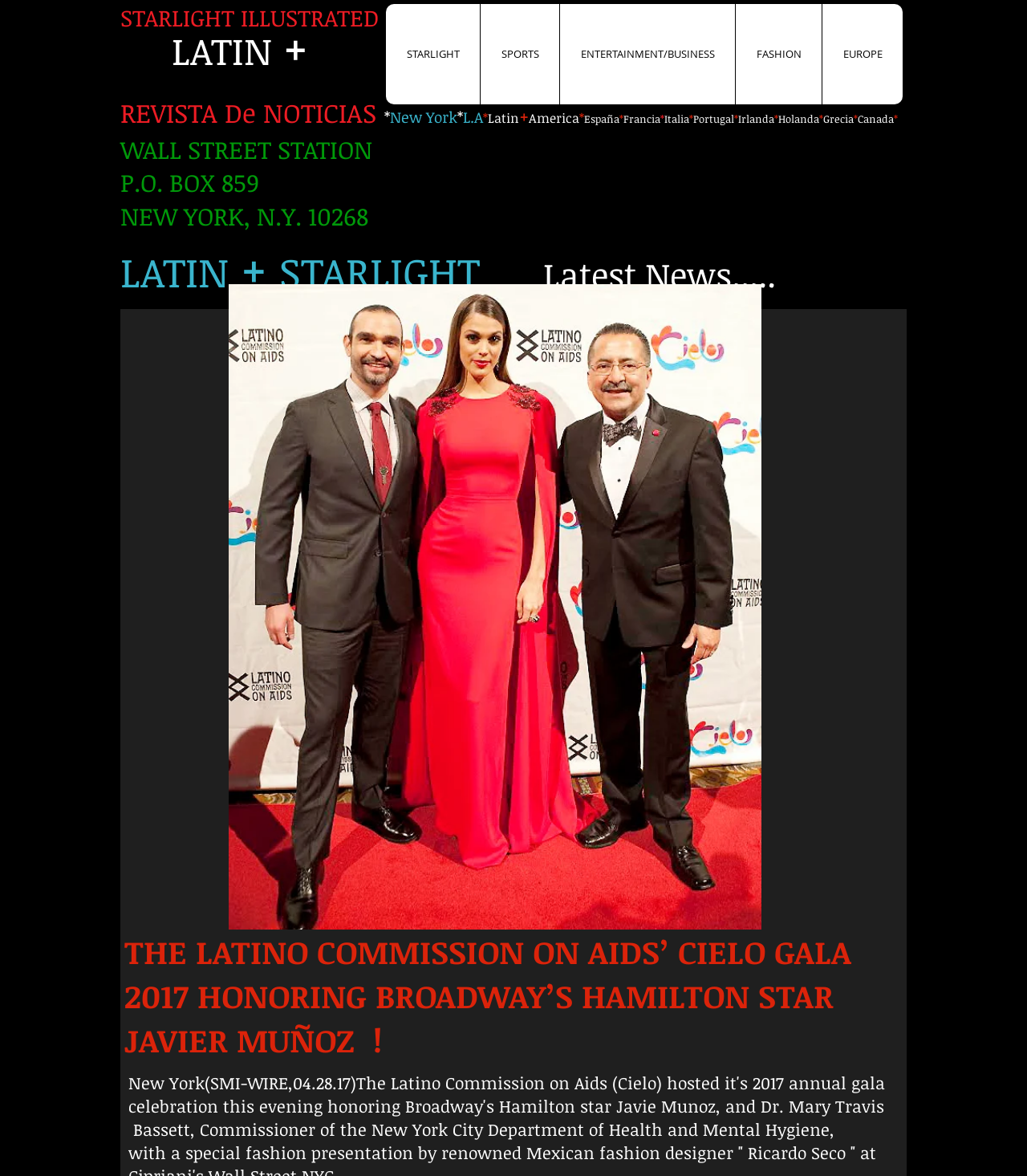Kindly respond to the following question with a single word or a brief phrase: 
How many links are there in the first navigation menu?

4